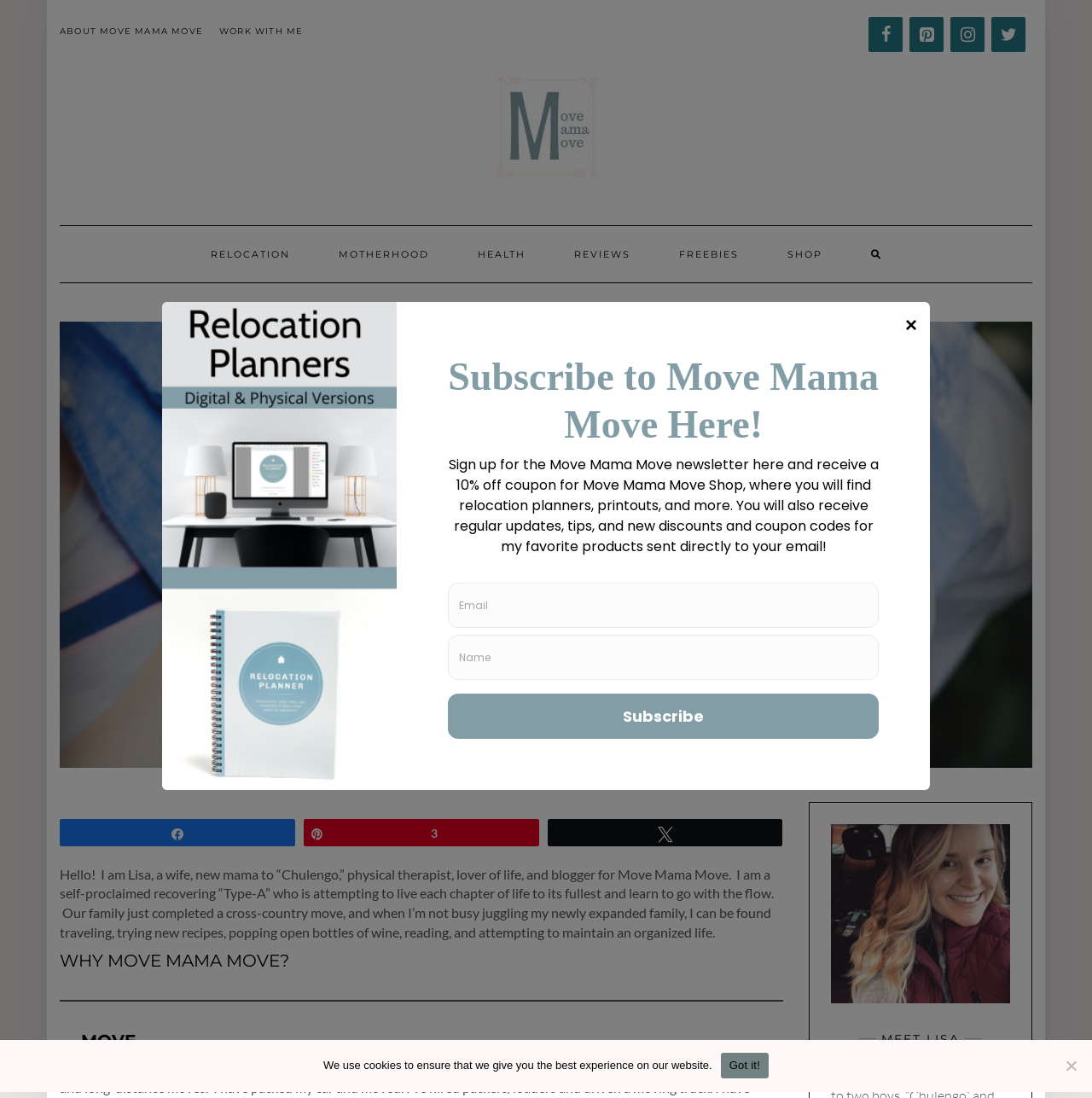Based on the image, provide a detailed and complete answer to the question: 
What is the topic of the 'HEALTH' section?

The topic of the 'HEALTH' section can be inferred by its name and its presence alongside other sections like 'RELOCATION' and 'MOTHERHOOD'. It is likely that this section will discuss health-related topics, possibly from the perspective of a physical therapist and mother.